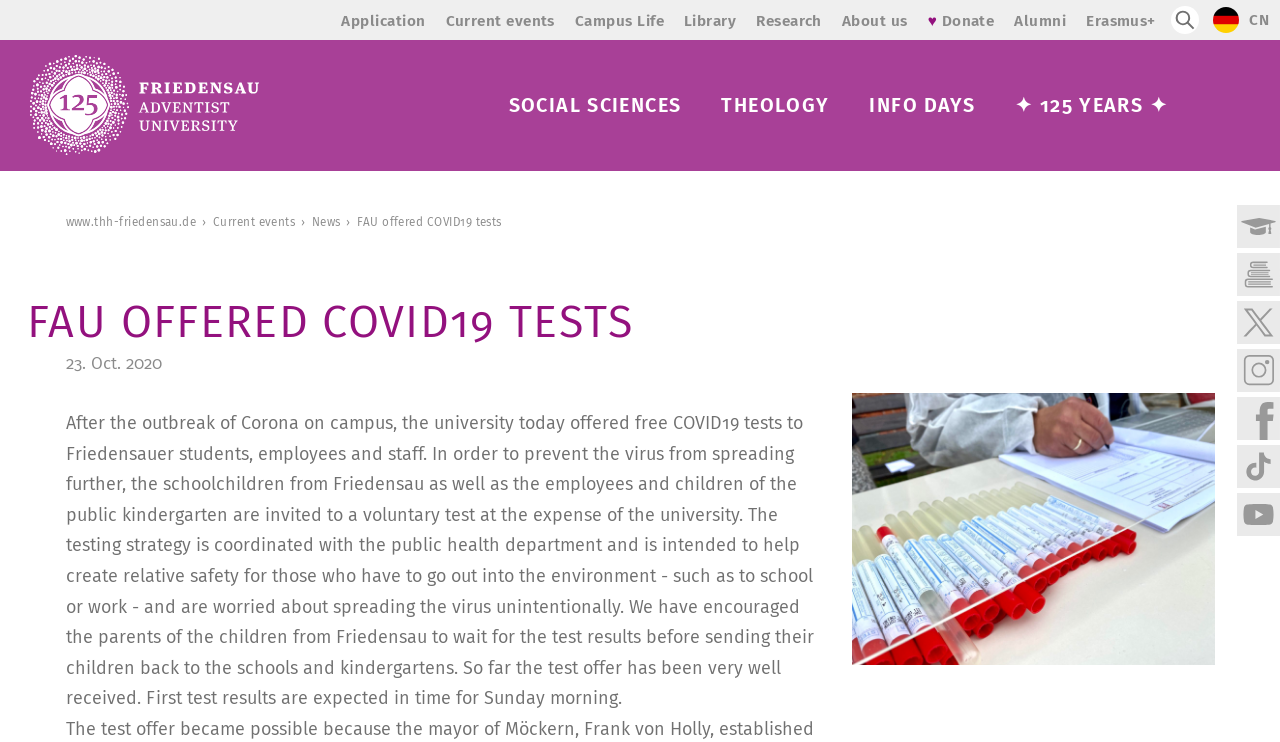Identify and provide the bounding box coordinates of the UI element described: "www.thh-friedensau.de". The coordinates should be formatted as [left, top, right, bottom], with each number being a float between 0 and 1.

[0.051, 0.29, 0.156, 0.309]